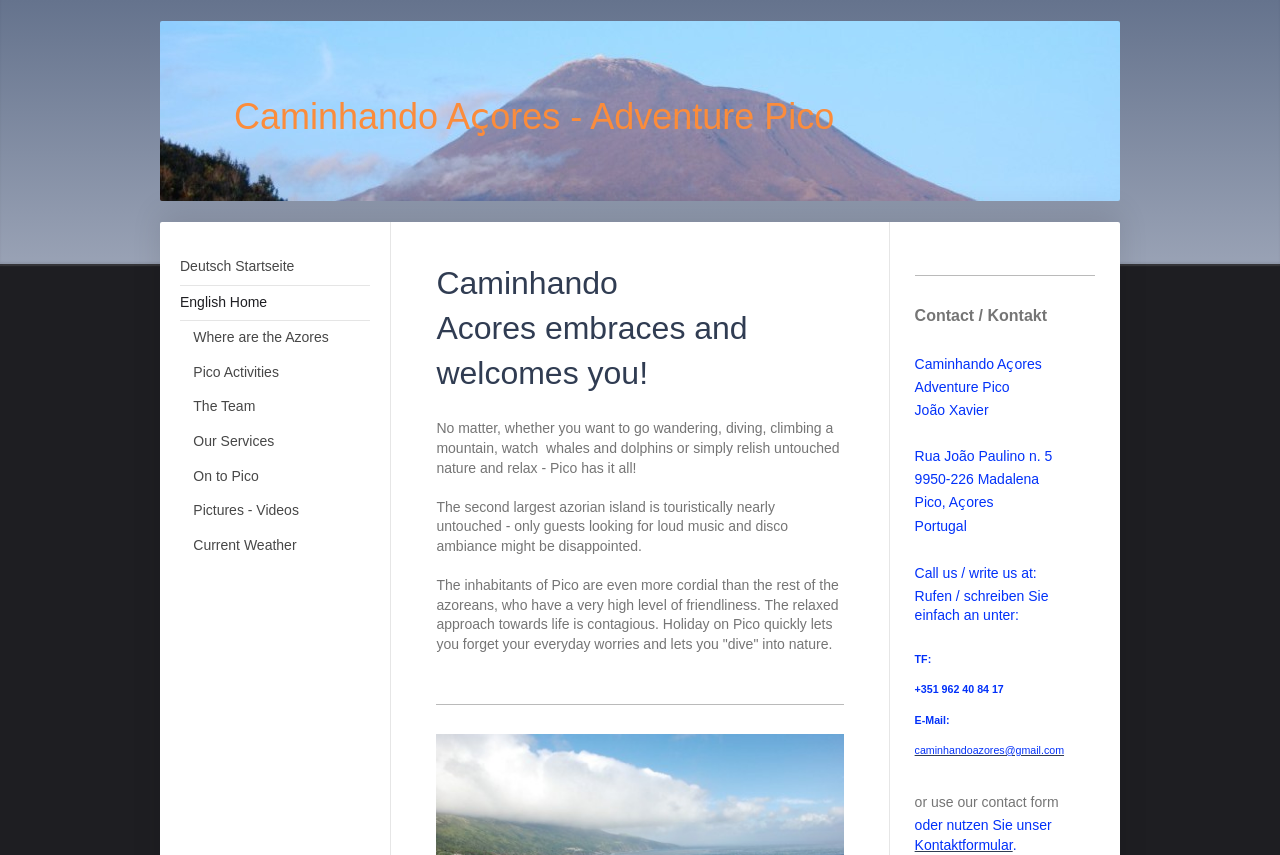Identify the bounding box for the UI element described as: "On to Pico". The coordinates should be four float numbers between 0 and 1, i.e., [left, top, right, bottom].

[0.151, 0.536, 0.289, 0.578]